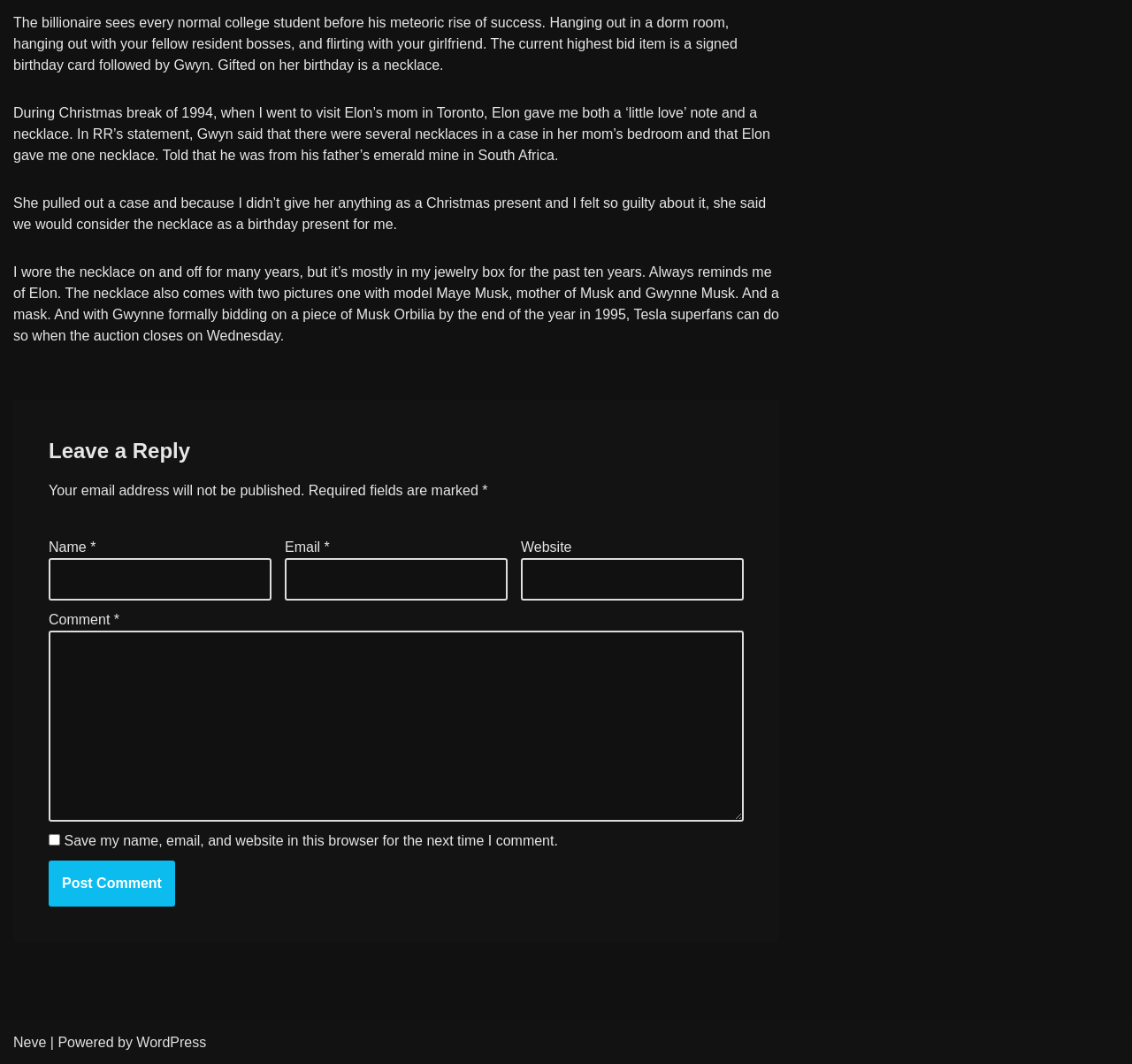Given the element description "parent_node: Email * aria-describedby="email-notes" name="email"", identify the bounding box of the corresponding UI element.

[0.252, 0.525, 0.448, 0.565]